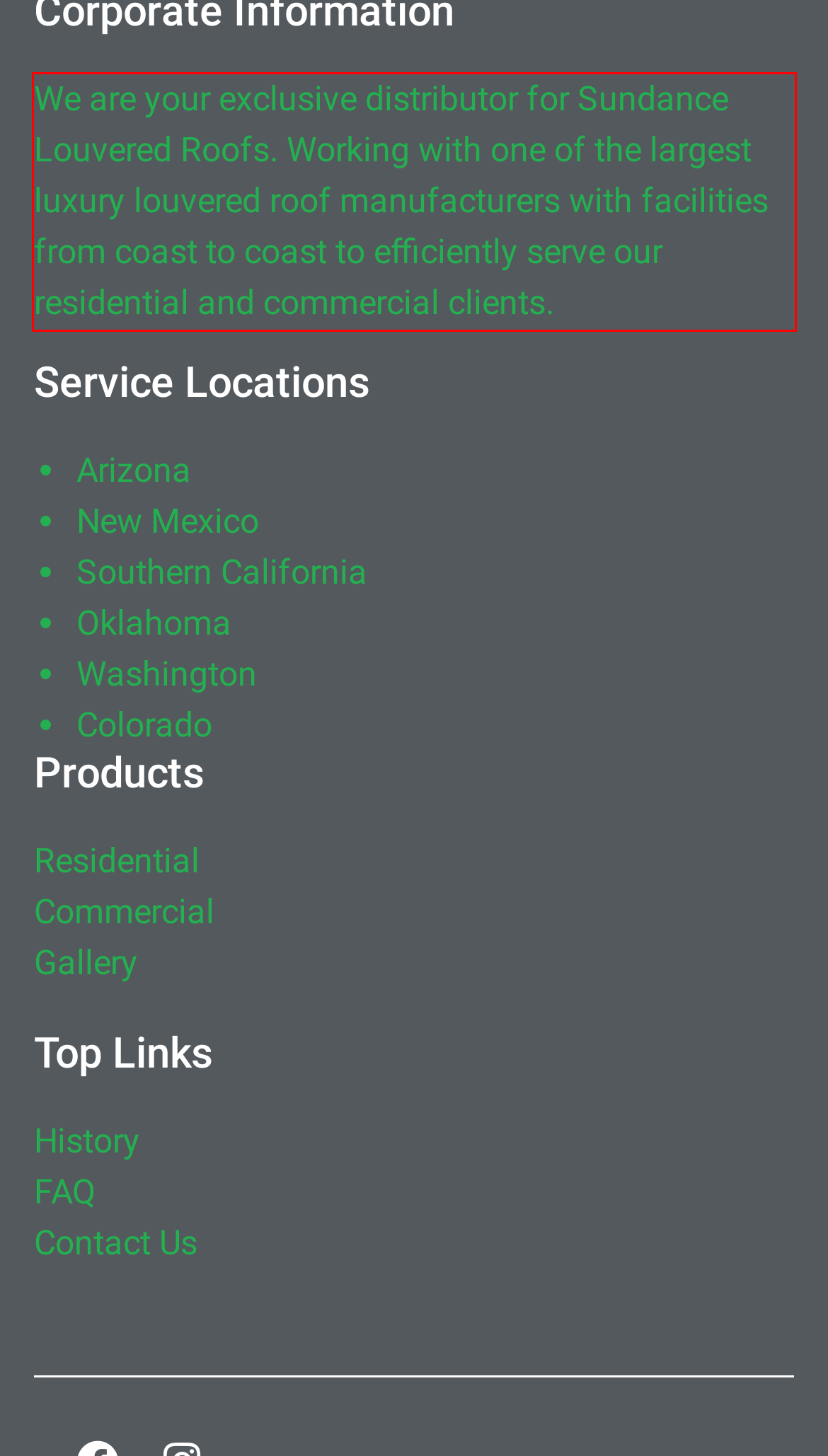Analyze the screenshot of the webpage that features a red bounding box and recognize the text content enclosed within this red bounding box.

We are your exclusive distributor for Sundance Louvered Roofs. Working with one of the largest luxury louvered roof manufacturers with facilities from coast to coast to efficiently serve our residential and commercial clients.